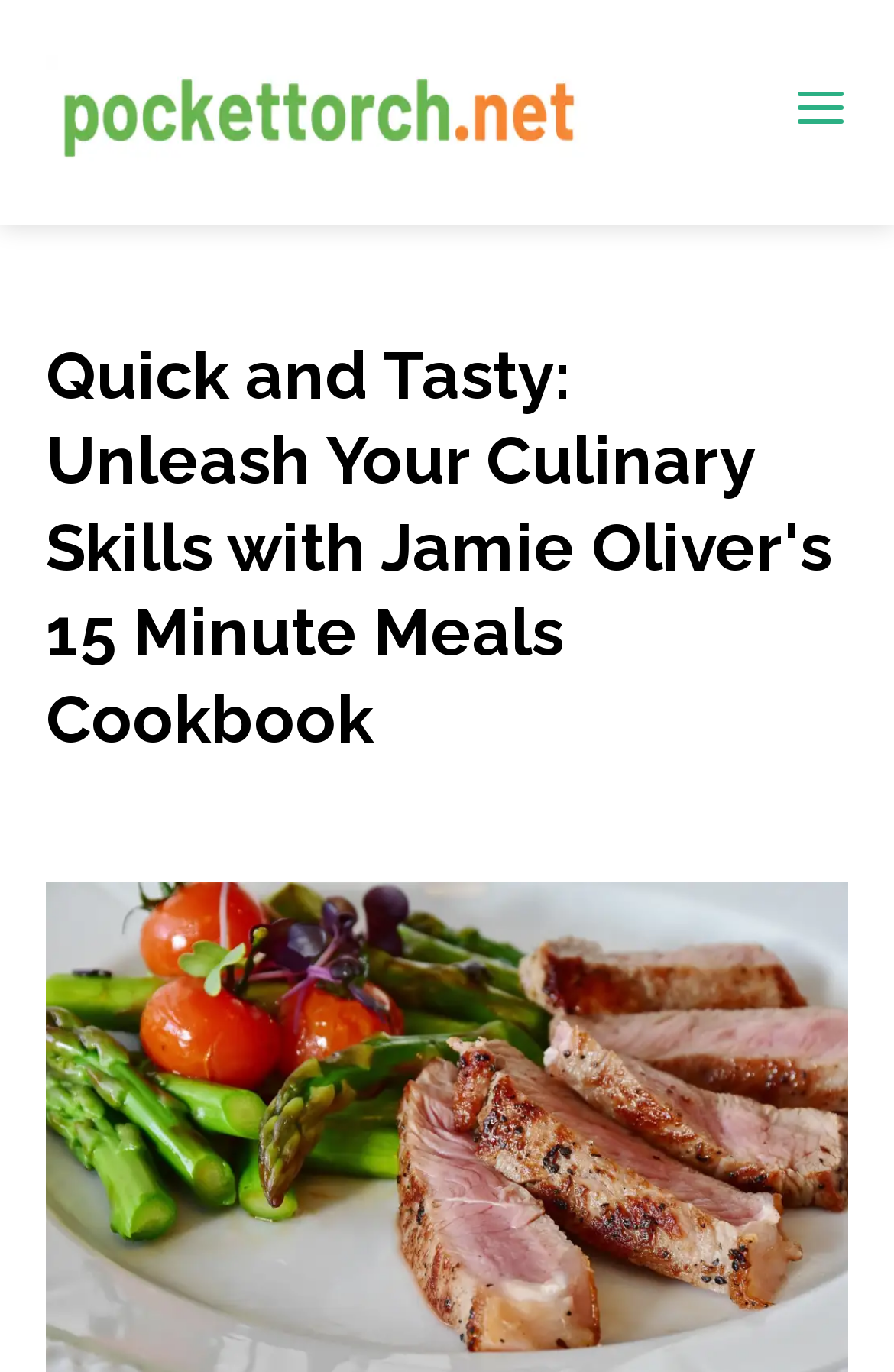Determine the bounding box for the HTML element described here: "alt="pockettorch.net"". The coordinates should be given as [left, top, right, bottom] with each number being a float between 0 and 1.

[0.051, 0.061, 0.887, 0.097]